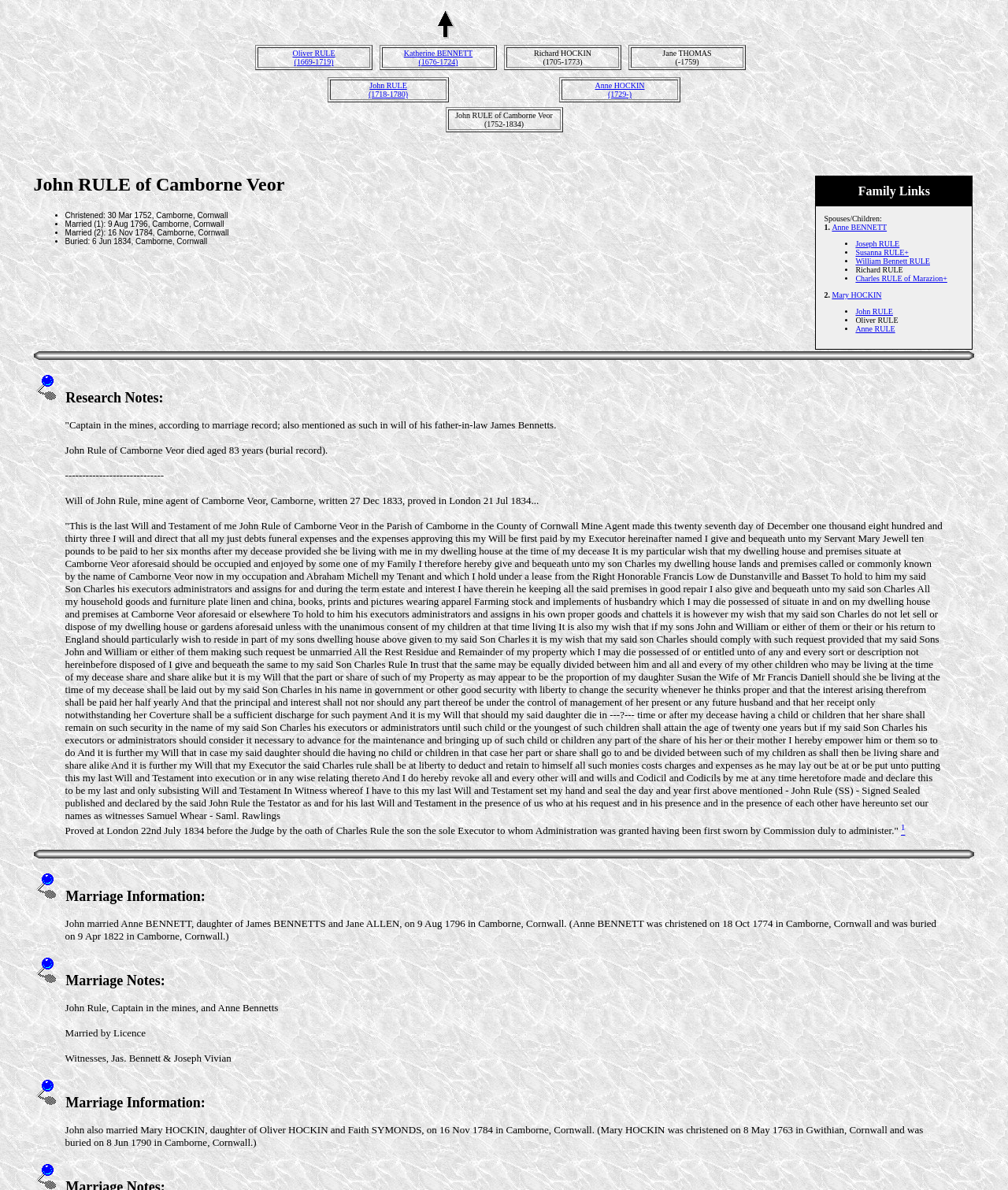How many tables are on this webpage?
Refer to the image and answer the question using a single word or phrase.

6